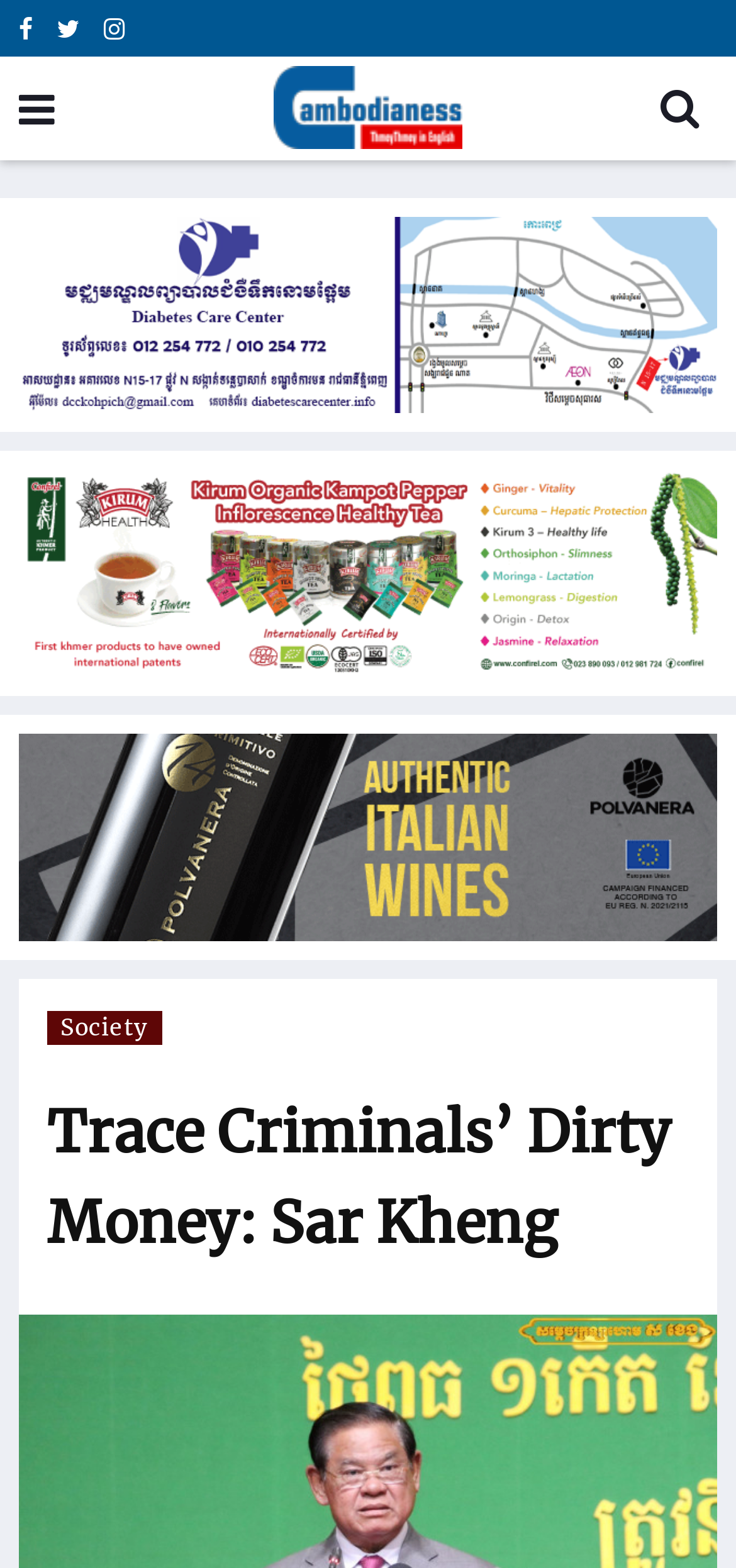Generate a comprehensive description of the webpage.

The webpage appears to be a news article page, with a focus on a specific story. At the top left, there are three small icons, likely representing social media links. To the right of these icons, there is a larger icon, possibly a search button. Below these elements, the website's logo, "cambodianess", is displayed, accompanied by an image.

The main content of the page is divided into sections. At the top, there is a heading that reads "Trace Criminals’ Dirty Money: Sar Kheng". Below this heading, there are three horizontal sections, each containing a link with no descriptive text. These sections are stacked on top of each other, taking up a significant portion of the page.

To the right of these sections, there is a link labeled "Society", which may be a category or tag related to the article. The article's content itself is not explicitly described, but based on the meta description, it appears to be about Deputy Prime Minister Sar Kheng's efforts to combat money laundering.